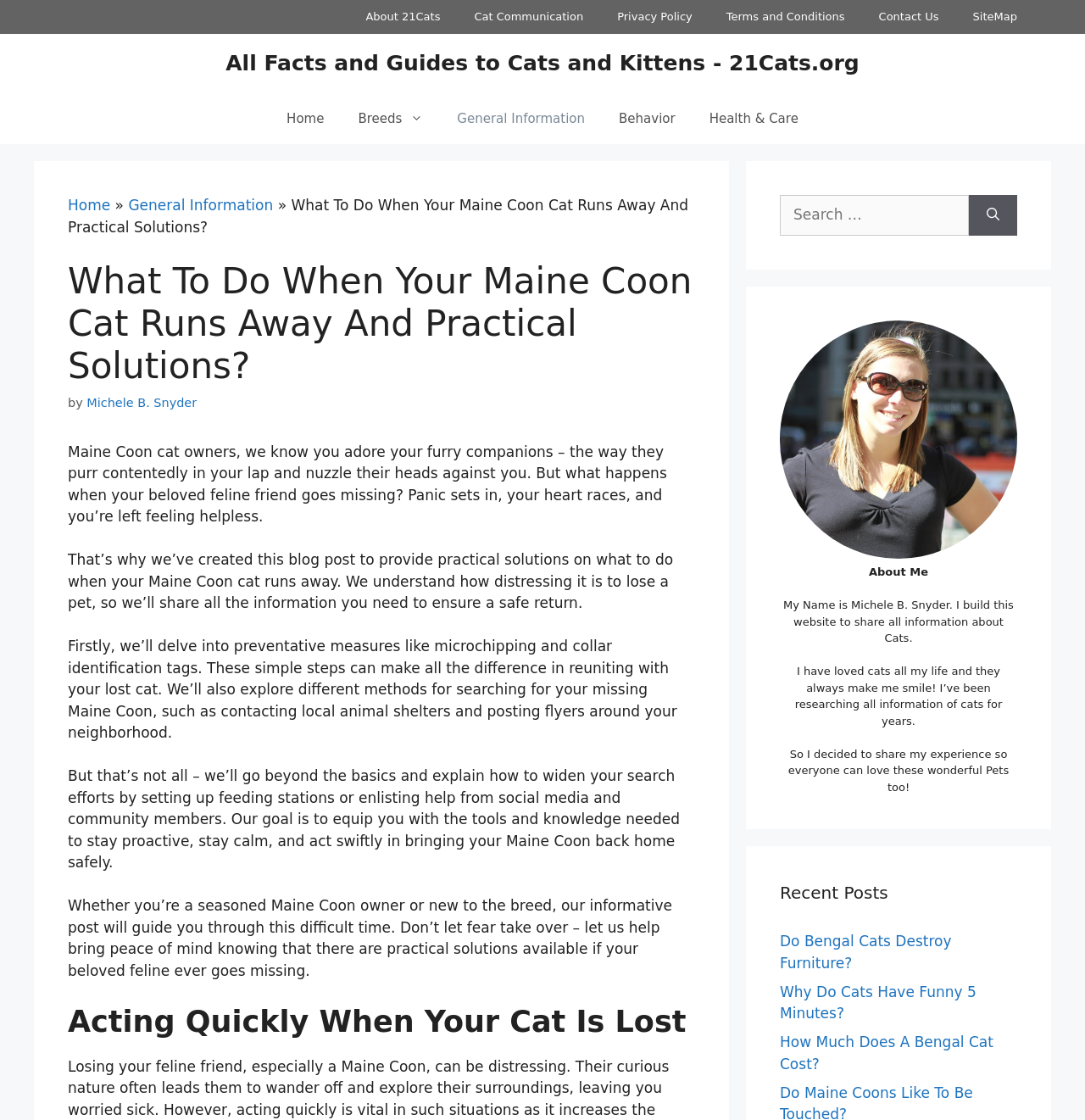Find the bounding box coordinates of the UI element according to this description: "Magical Mobile Studio Tour".

None